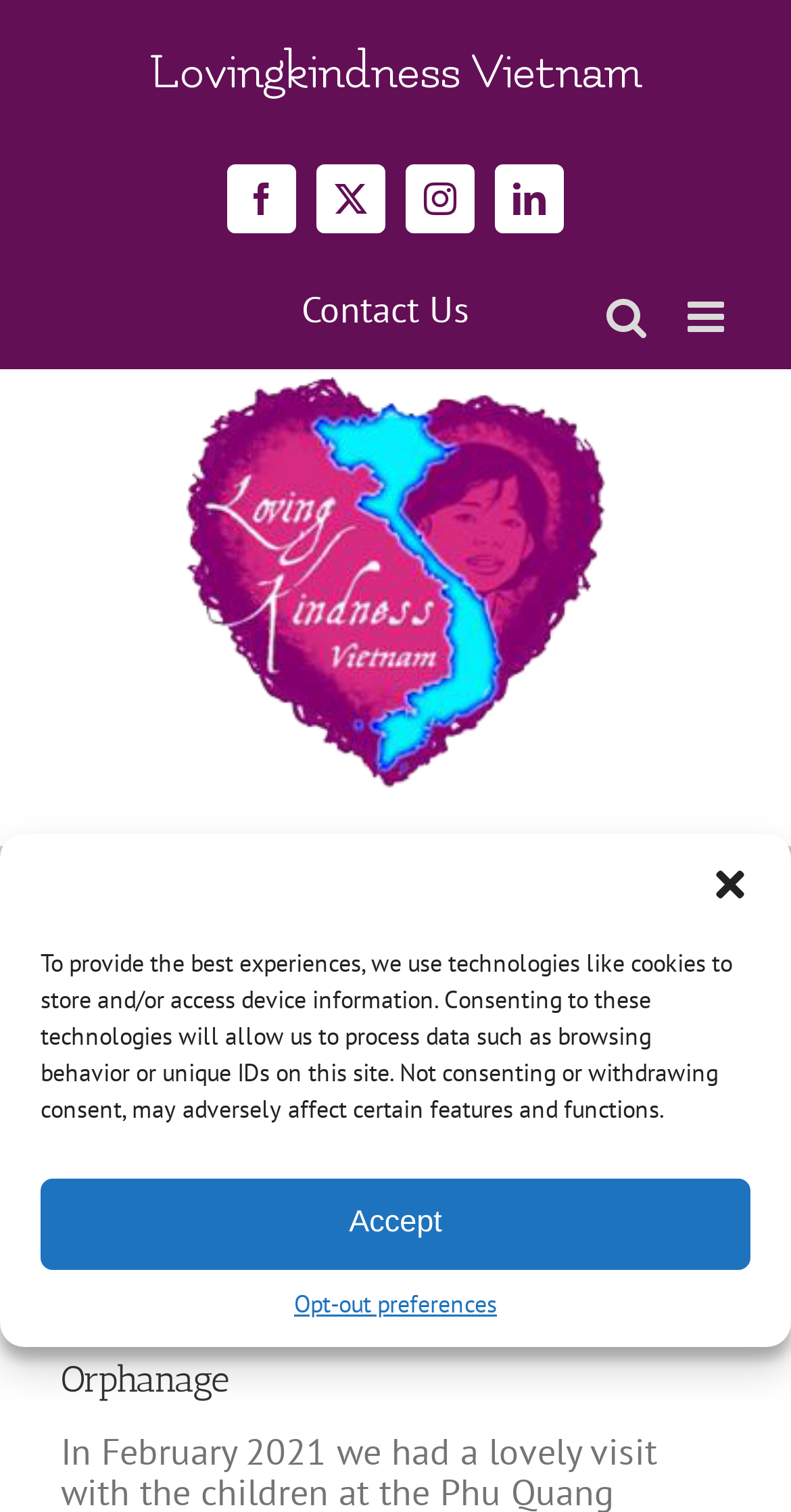Find the bounding box coordinates of the element you need to click on to perform this action: 'Go to top of the page'. The coordinates should be represented by four float values between 0 and 1, in the format [left, top, right, bottom].

[0.695, 0.792, 0.808, 0.851]